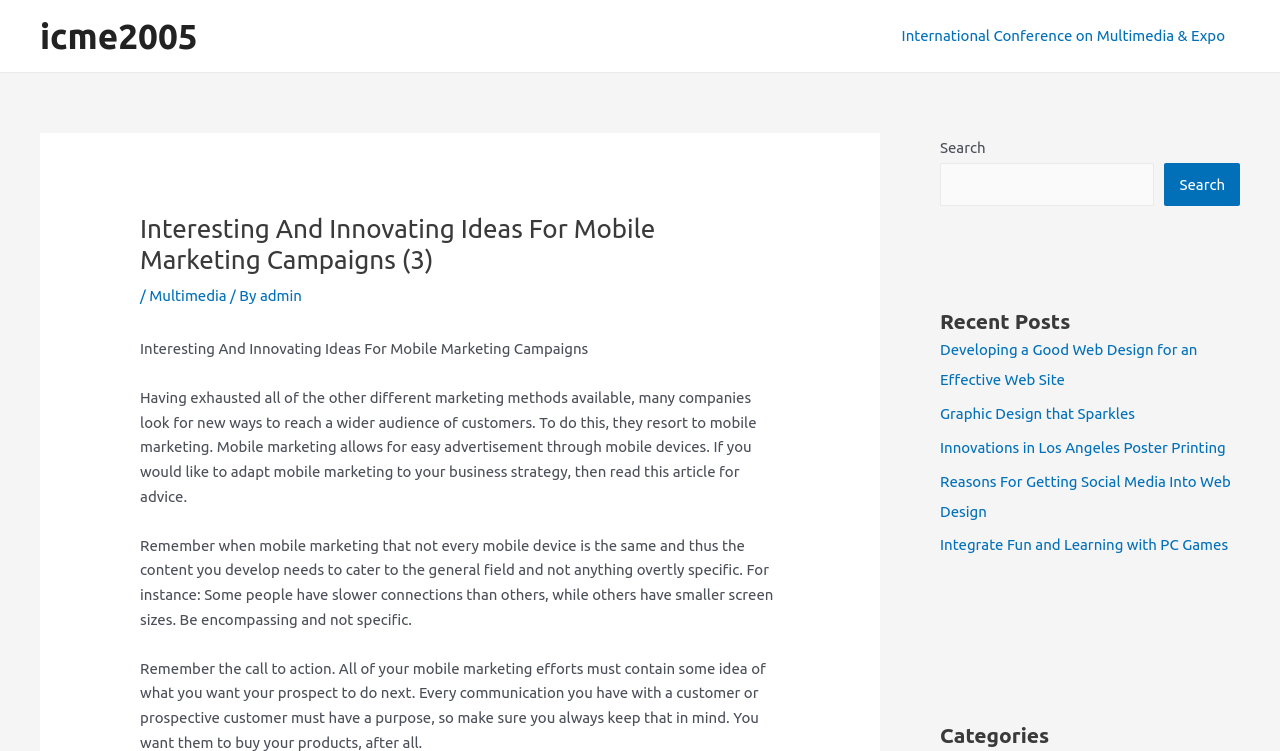Determine the bounding box coordinates of the UI element that matches the following description: "Calendar". The coordinates should be four float numbers between 0 and 1 in the format [left, top, right, bottom].

None